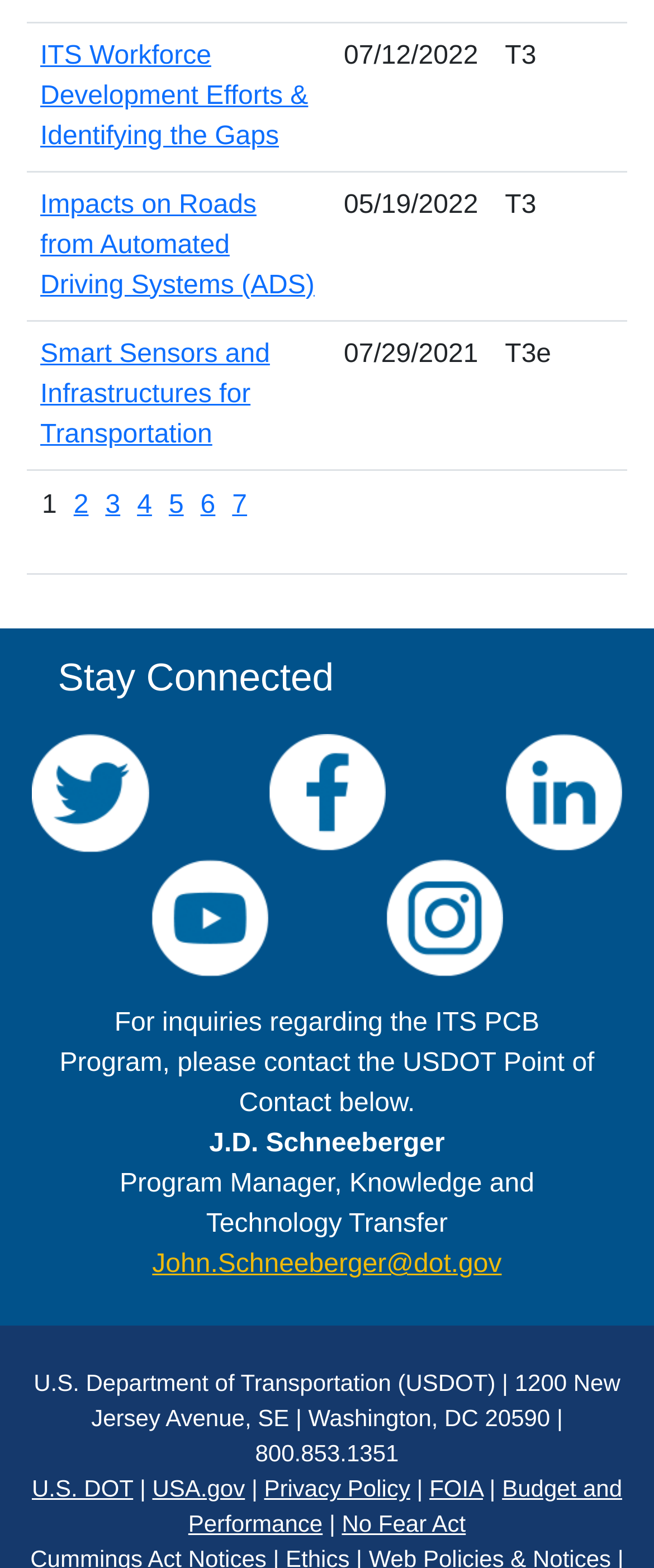What is the phone number of the U.S. Department of Transportation?
From the image, provide a succinct answer in one word or a short phrase.

800.853.1351